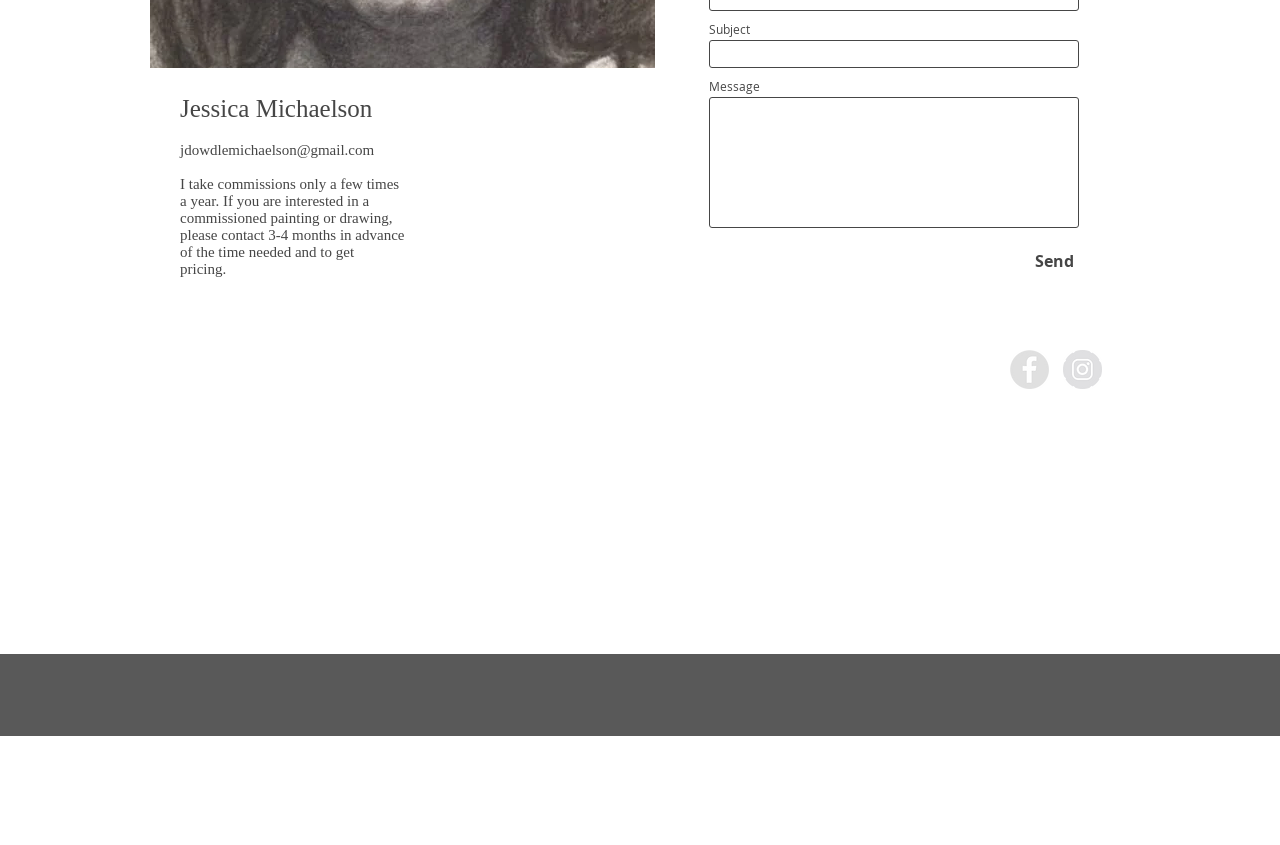Using the webpage screenshot and the element description aria-label="Facebook - Grey Circle", determine the bounding box coordinates. Specify the coordinates in the format (top-left x, top-left y, bottom-right x, bottom-right y) with values ranging from 0 to 1.

[0.789, 0.414, 0.82, 0.46]